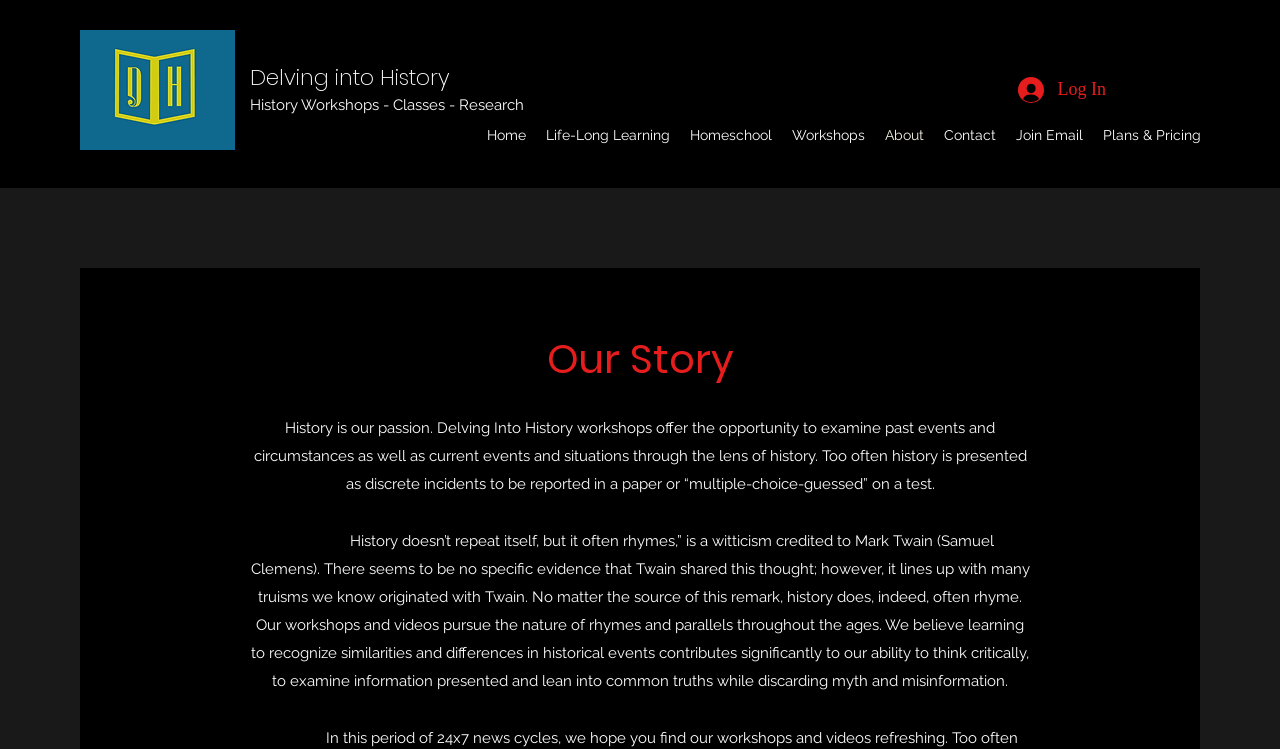Please indicate the bounding box coordinates of the element's region to be clicked to achieve the instruction: "Click the Log In button". Provide the coordinates as four float numbers between 0 and 1, i.e., [left, top, right, bottom].

[0.784, 0.091, 0.875, 0.149]